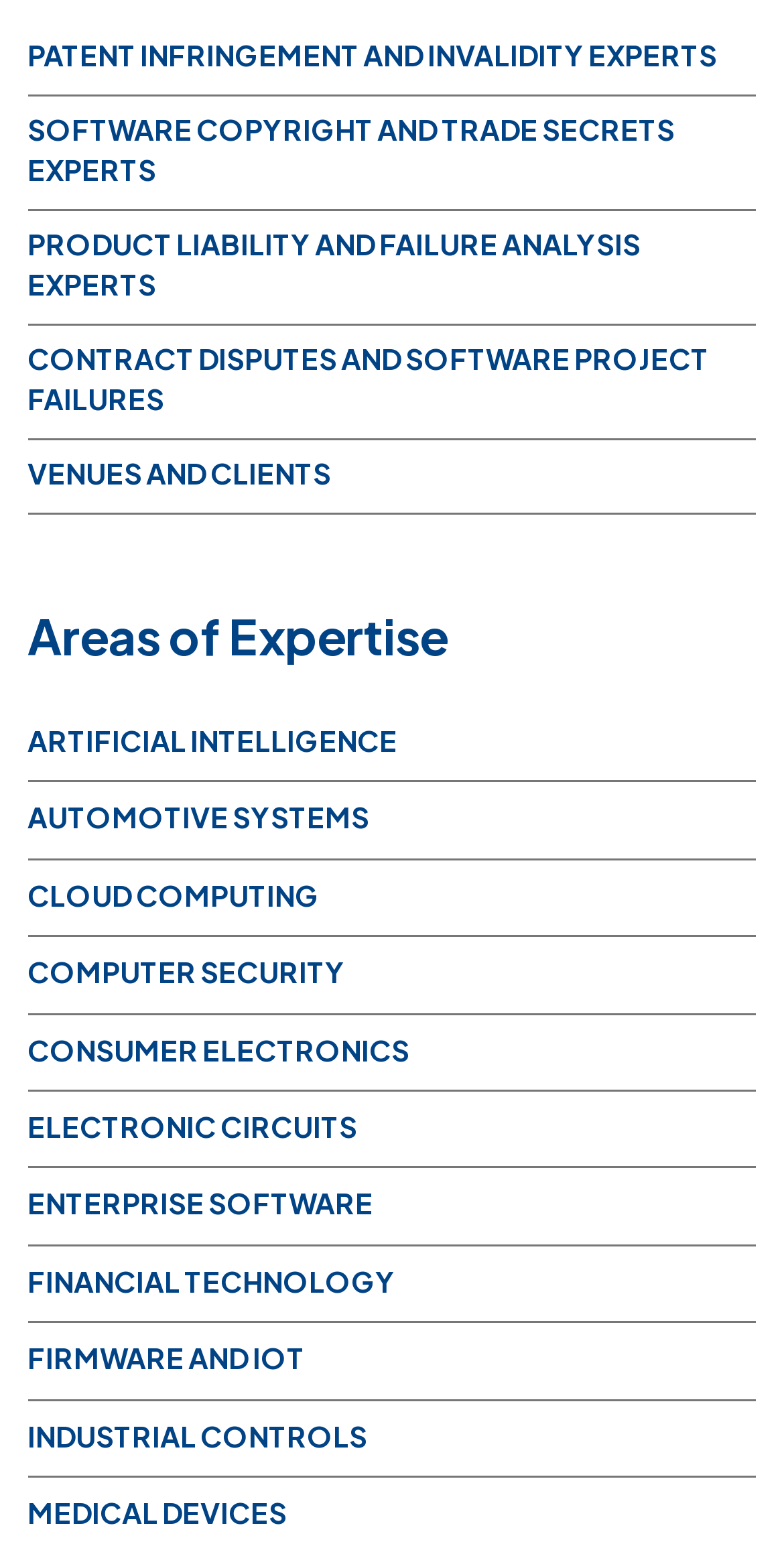Can you find the bounding box coordinates for the element to click on to achieve the instruction: "Check CONTRACT DISPUTES AND SOFTWARE PROJECT FAILURES"?

[0.035, 0.219, 0.965, 0.271]